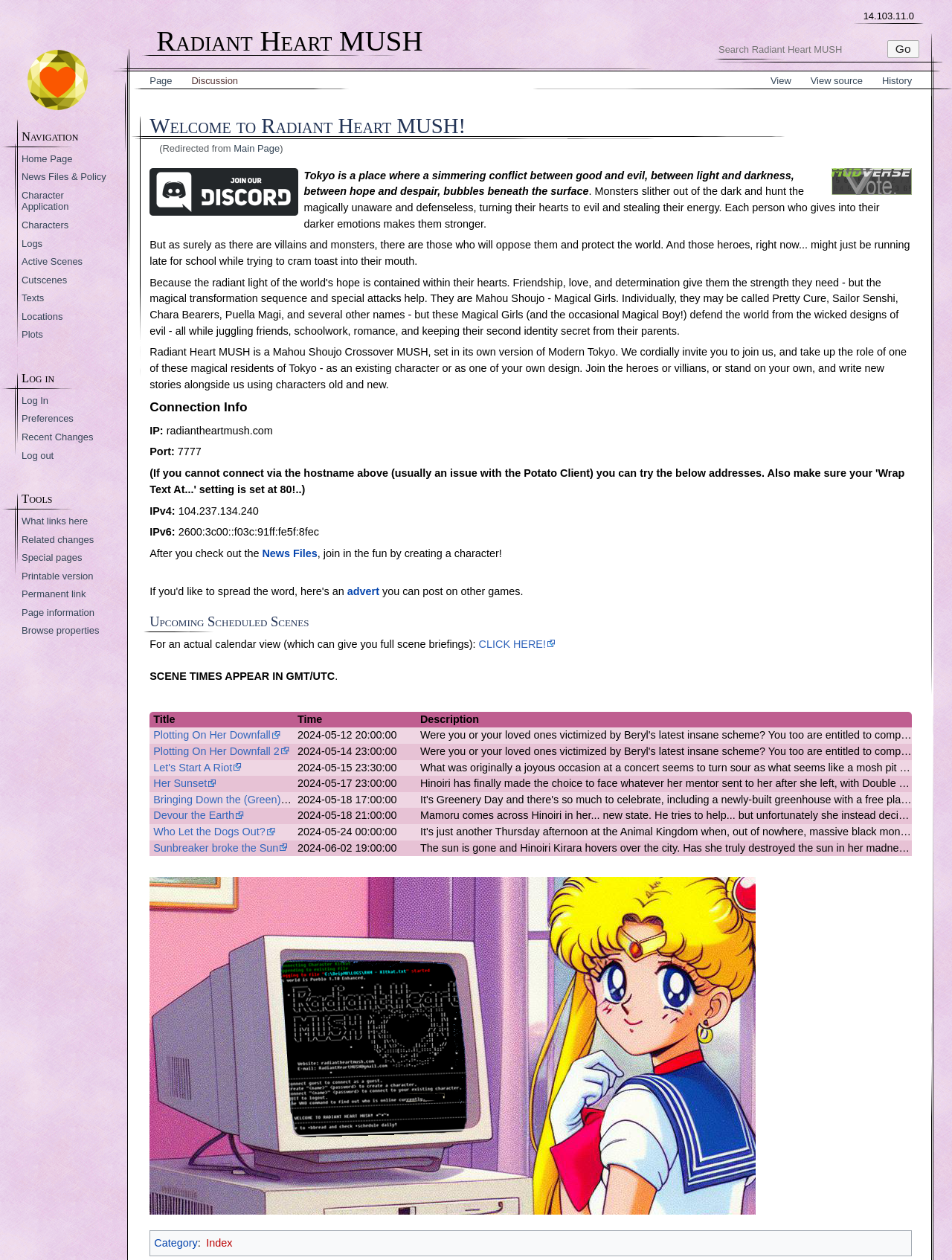Can you identify and provide the main heading of the webpage?

Welcome to Radiant Heart MUSH!